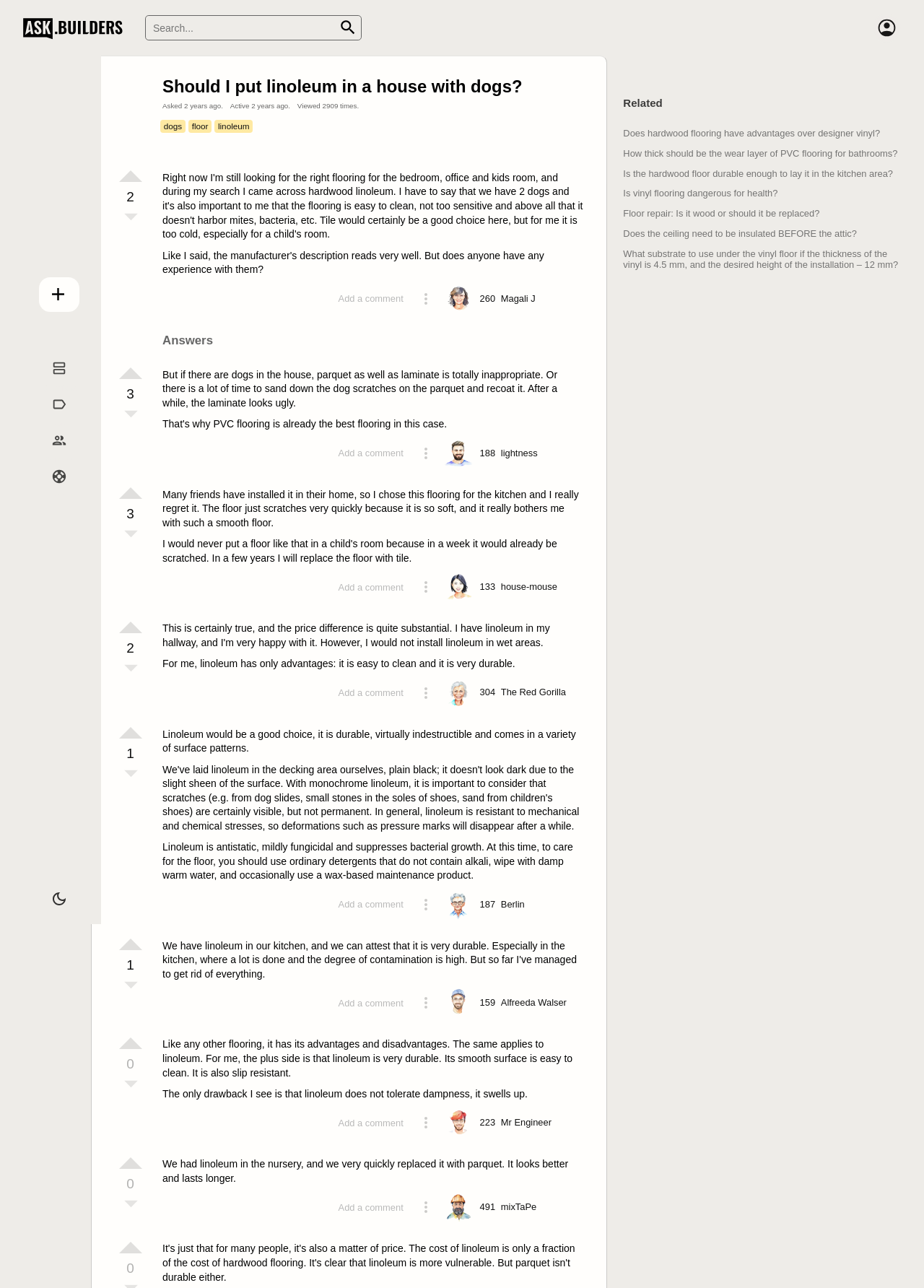Identify the bounding box coordinates of the clickable region to carry out the given instruction: "Vote up an answer".

[0.127, 0.28, 0.155, 0.3]